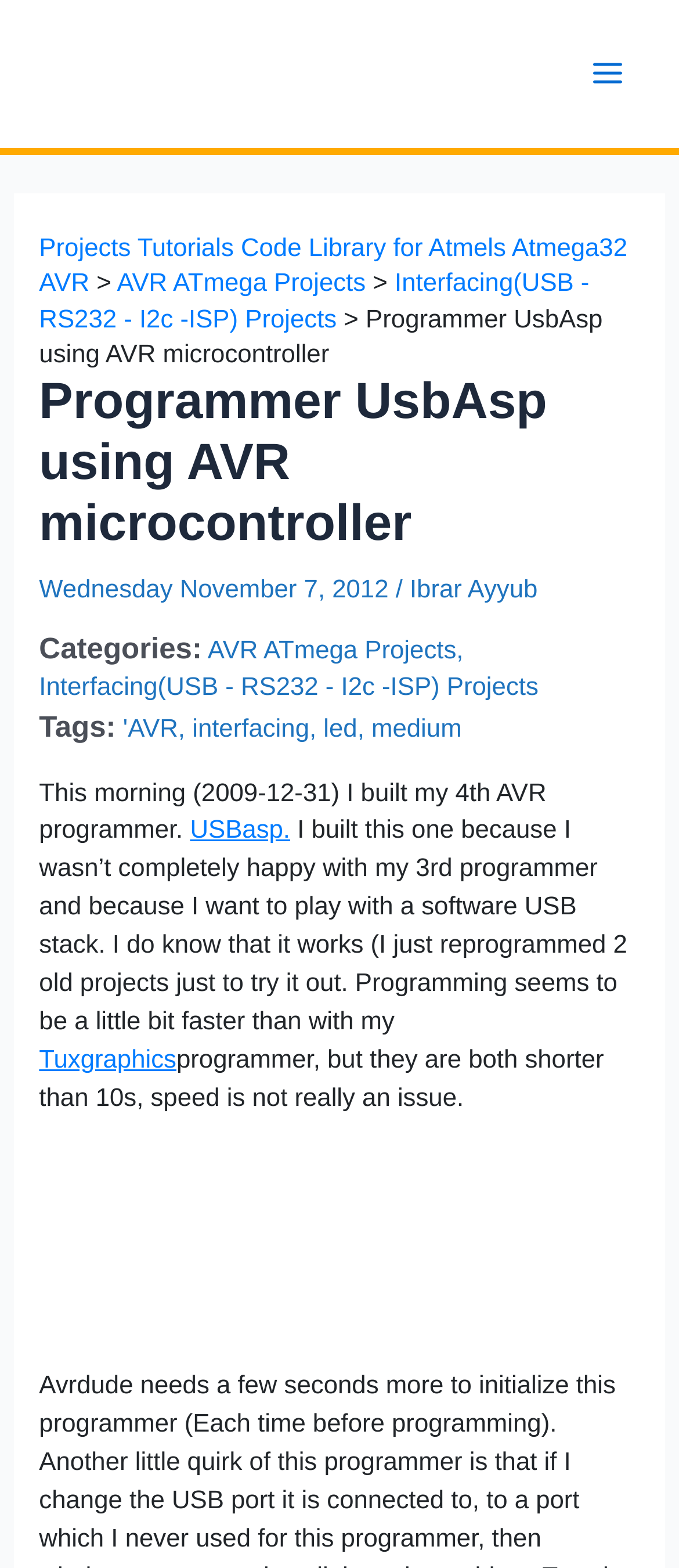Locate the bounding box coordinates of the element you need to click to accomplish the task described by this instruction: "Click on the '+' button".

None